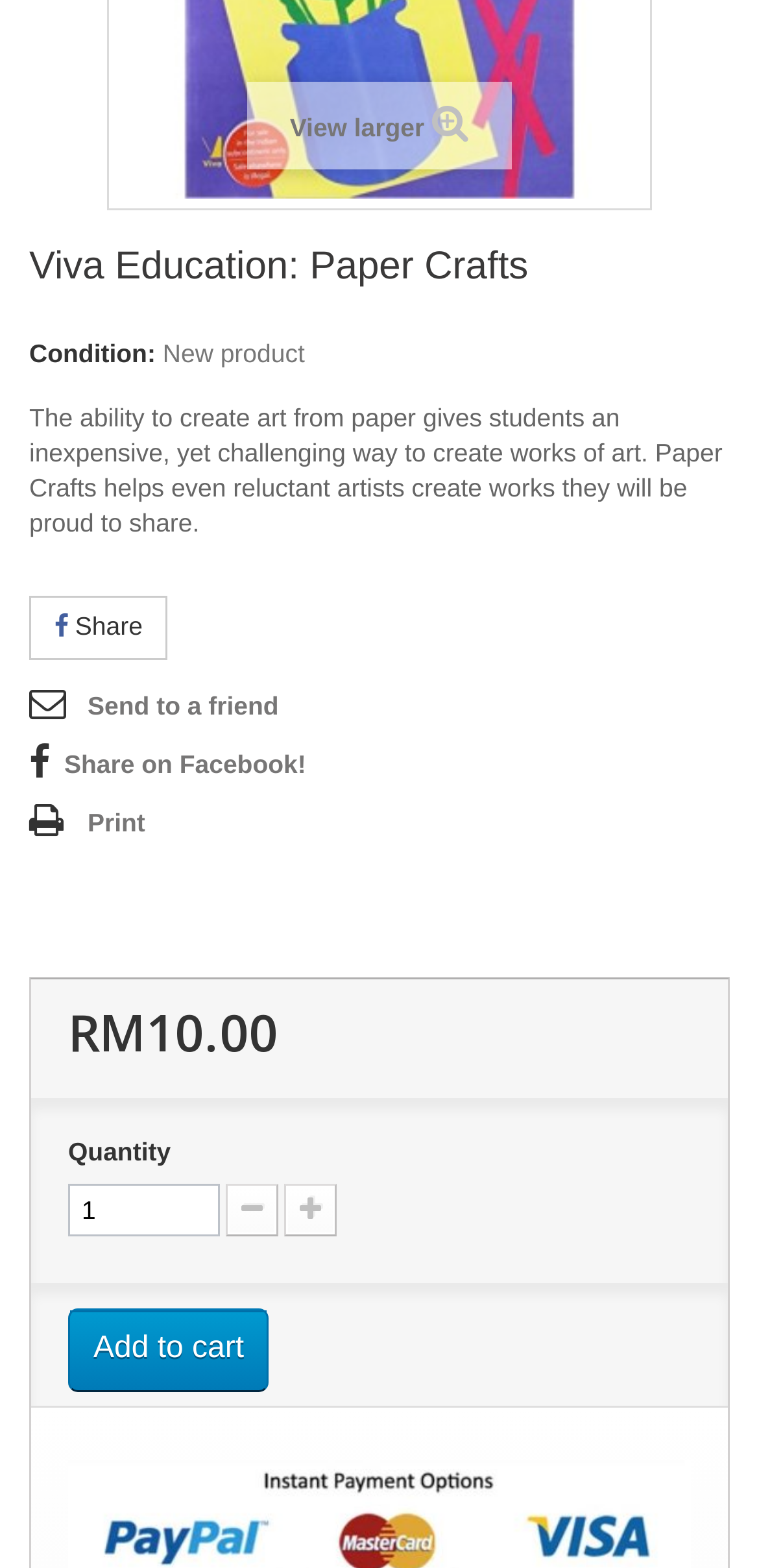Please provide the bounding box coordinates for the element that needs to be clicked to perform the following instruction: "View larger image". The coordinates should be given as four float numbers between 0 and 1, i.e., [left, top, right, bottom].

[0.382, 0.072, 0.559, 0.091]